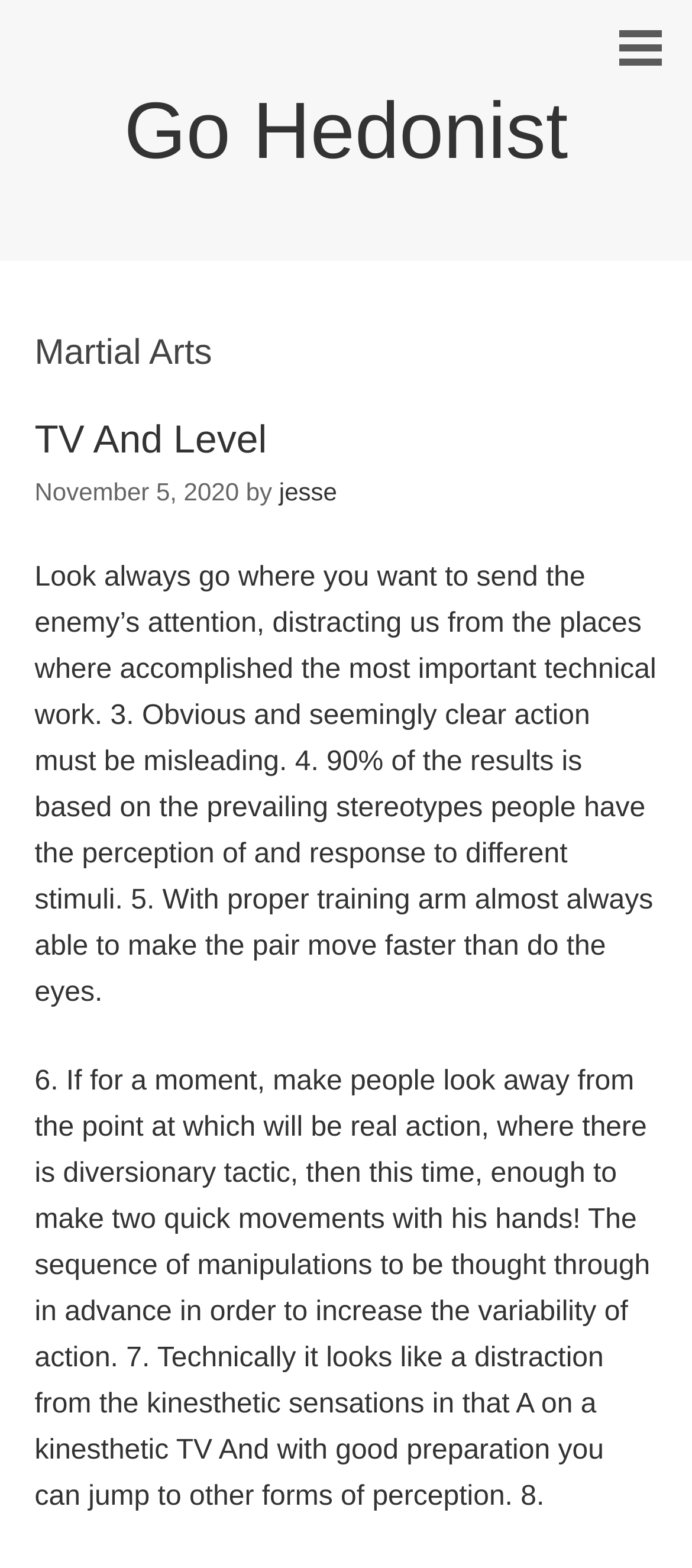Write an extensive caption that covers every aspect of the webpage.

The webpage is about Martial Arts, specifically discussing tactics and techniques. At the top-right corner, there is a link with no text. Below it, the title "Go Hedonist" is prominently displayed as a heading, with a link to the same title next to it. 

Underneath the title, there is a header section that contains a heading "Martial Arts" and another section with a heading "TV And Level" which has a link to the same title. To the right of the "TV And Level" heading, there is a timestamp "Thursday, November 5, 2020, 2:26 pm" followed by the text "by" and a link to the author "jesse".

The main content of the webpage is a long paragraph of text that discusses various principles of martial arts, including distracting the enemy's attention, using stereotypes to one's advantage, and creating diversionary tactics. The text is divided into two sections, with the second section continuing the discussion of martial arts techniques, including the use of kinesthetic sensations and perception.

Overall, the webpage appears to be a blog post or article about martial arts, with a focus on the strategic and technical aspects of the discipline.